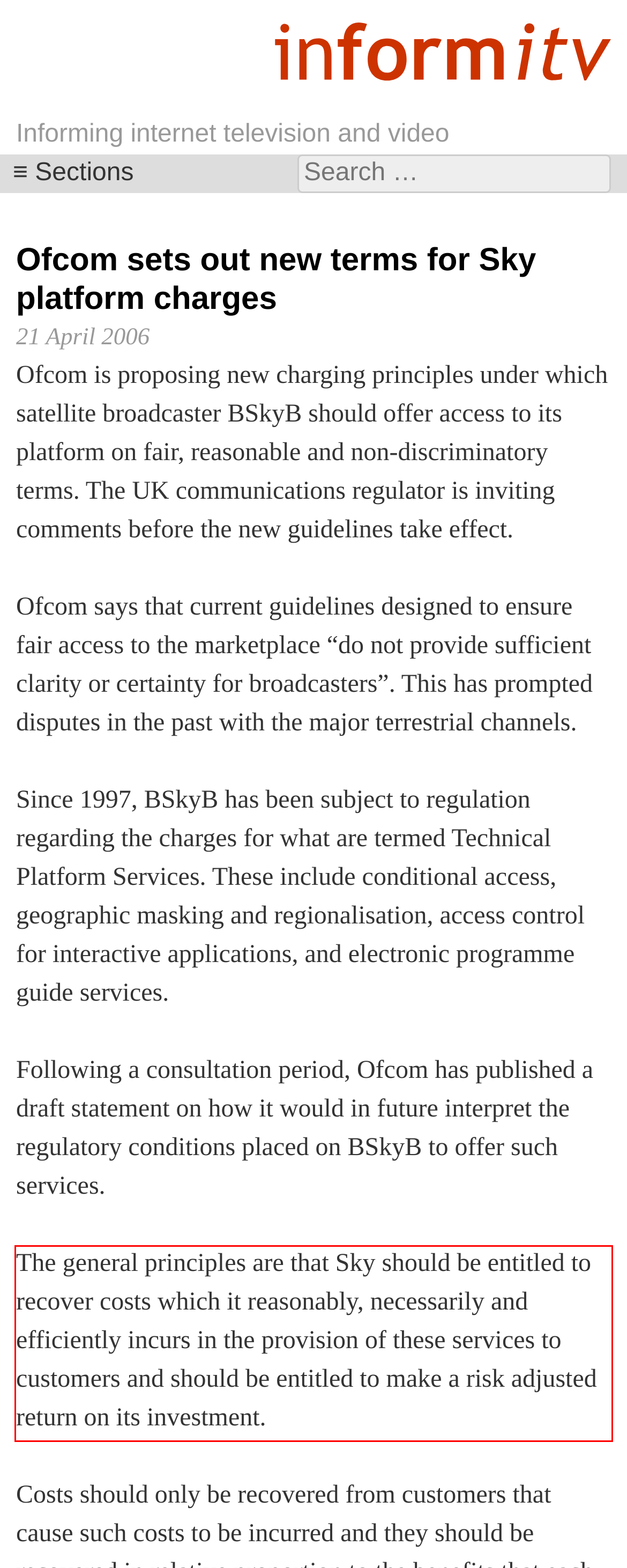Please look at the webpage screenshot and extract the text enclosed by the red bounding box.

The general principles are that Sky should be entitled to recover costs which it reasonably, necessarily and efficiently incurs in the provision of these services to customers and should be entitled to make a risk adjusted return on its investment.